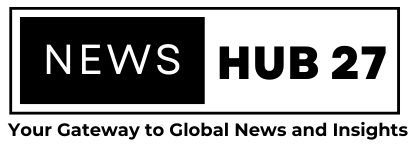What is the font size of 'NEWS' compared to 'HUB 27'?
Based on the screenshot, provide your answer in one word or phrase.

Larger